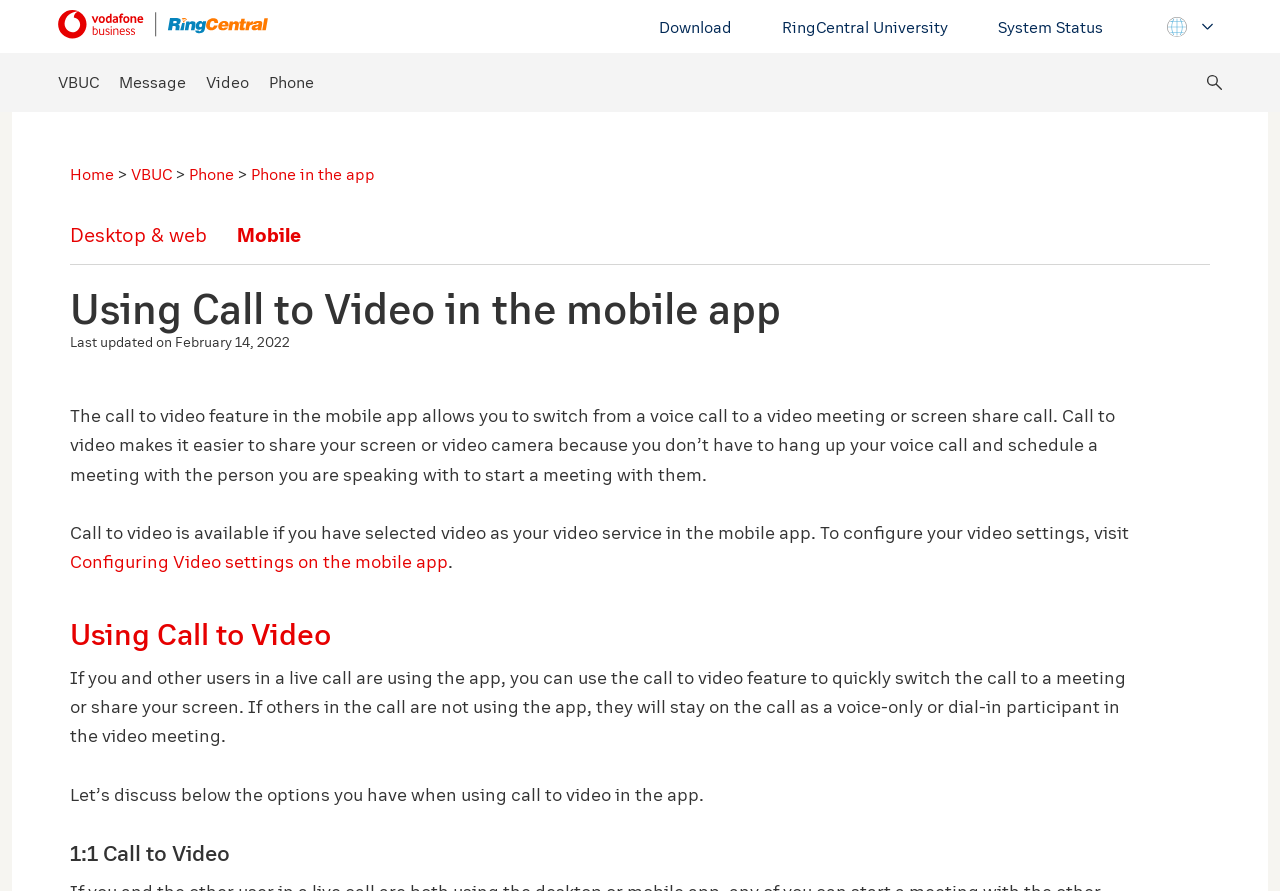Find the bounding box coordinates for the area that should be clicked to accomplish the instruction: "Visit RingCentral University".

[0.611, 0.021, 0.741, 0.039]